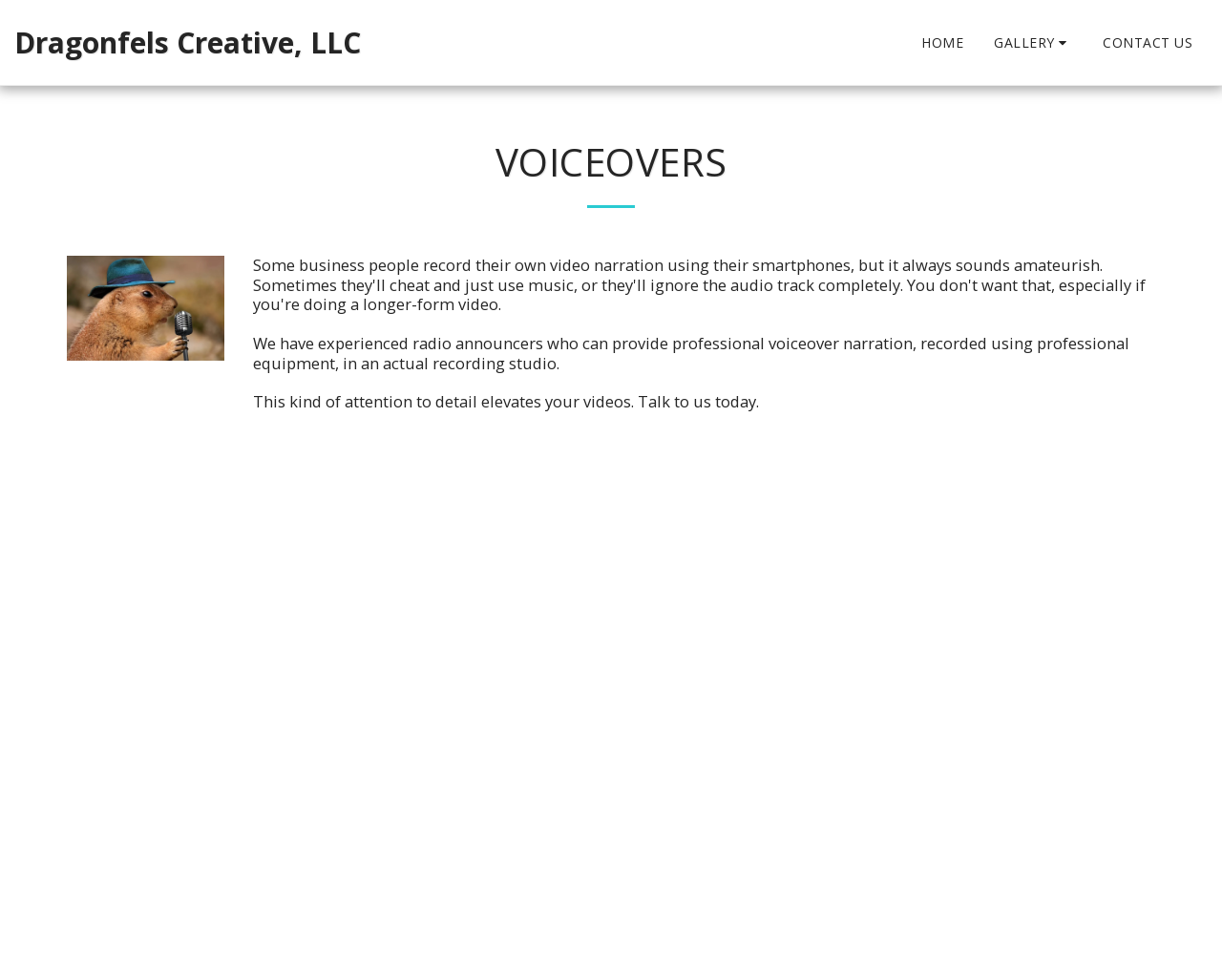Determine the bounding box coordinates for the UI element with the following description: "Contact Us". The coordinates should be four float numbers between 0 and 1, represented as [left, top, right, bottom].

[0.891, 0.03, 0.988, 0.057]